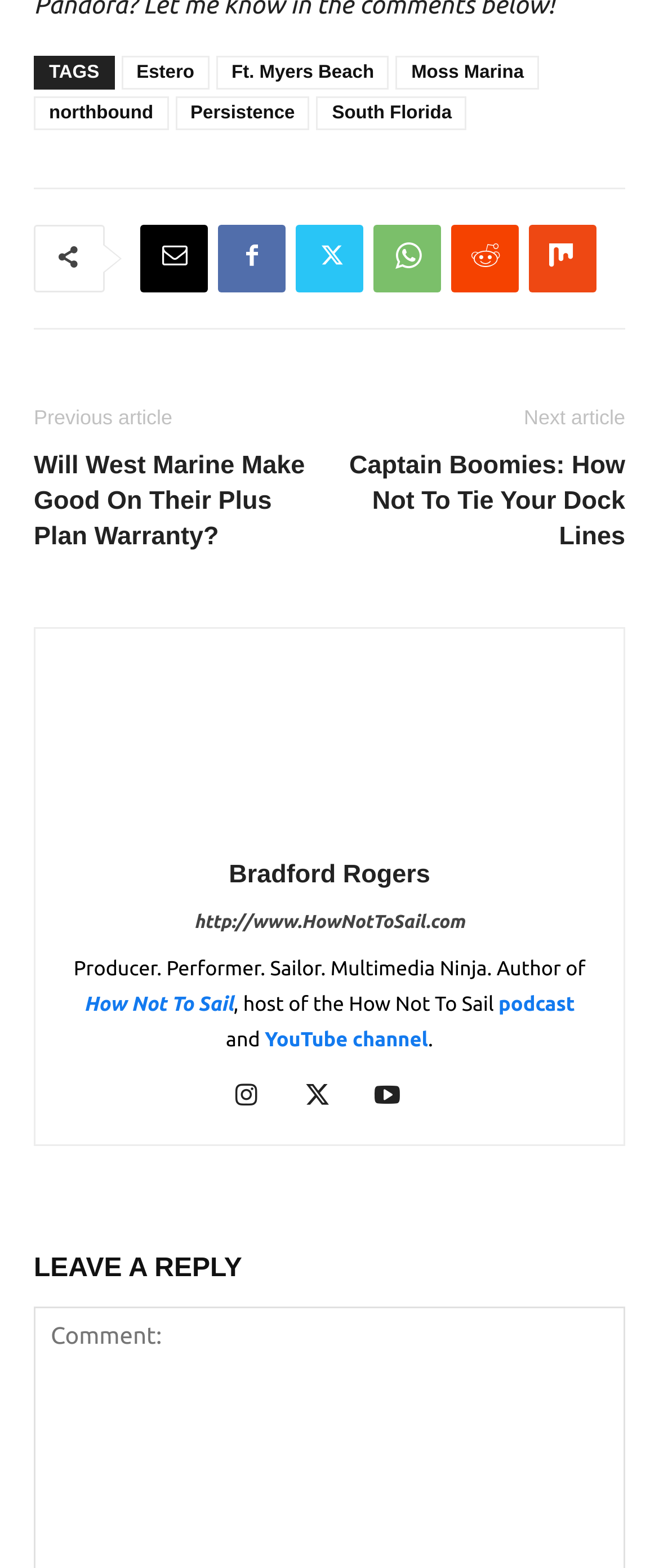Determine the bounding box coordinates for the region that must be clicked to execute the following instruction: "Click the 'grad school' link".

None